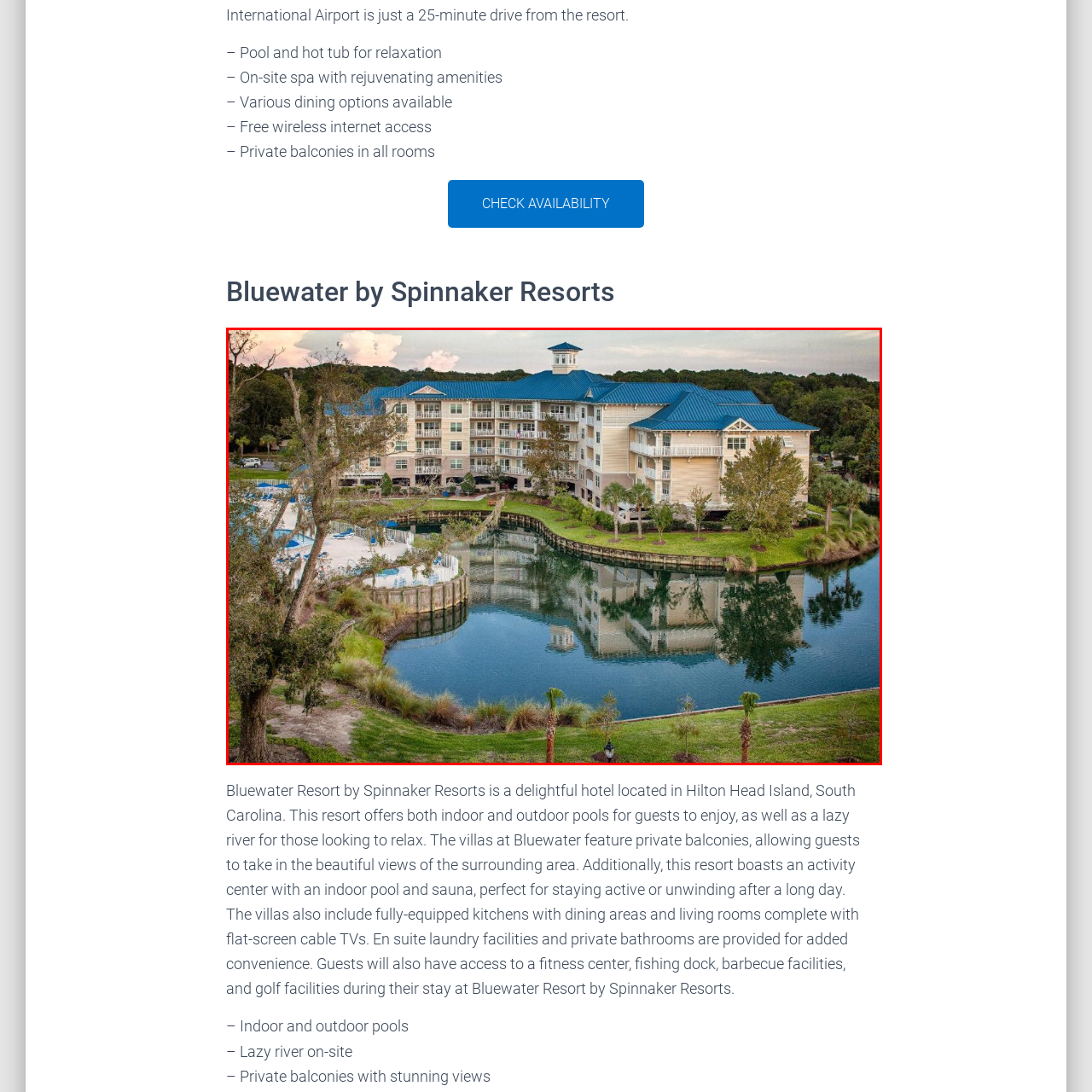Thoroughly describe the contents of the picture within the red frame.

The image showcases the "Bluewater by Spinnaker Resorts," a charming hotel located in Hilton Head Island, South Carolina. The photograph captures the elegant building, characterized by its distinctive blue roof and multiple stories surrounded by lush greenery and serene water features. A lazy river and pools can be seen nearby, inviting guests to relax and unwind. The tranquil lakeside setting is enhanced by well-maintained landscaping, providing a perfect backdrop for leisure activities. This idyllic resort offers various amenities, including indoor and outdoor pools, private balconies for stunning views, and an onsite spa, ideal for rejuvenation. The inviting atmosphere suggests a perfect getaway for those seeking both adventure and relaxation in a picturesque location.